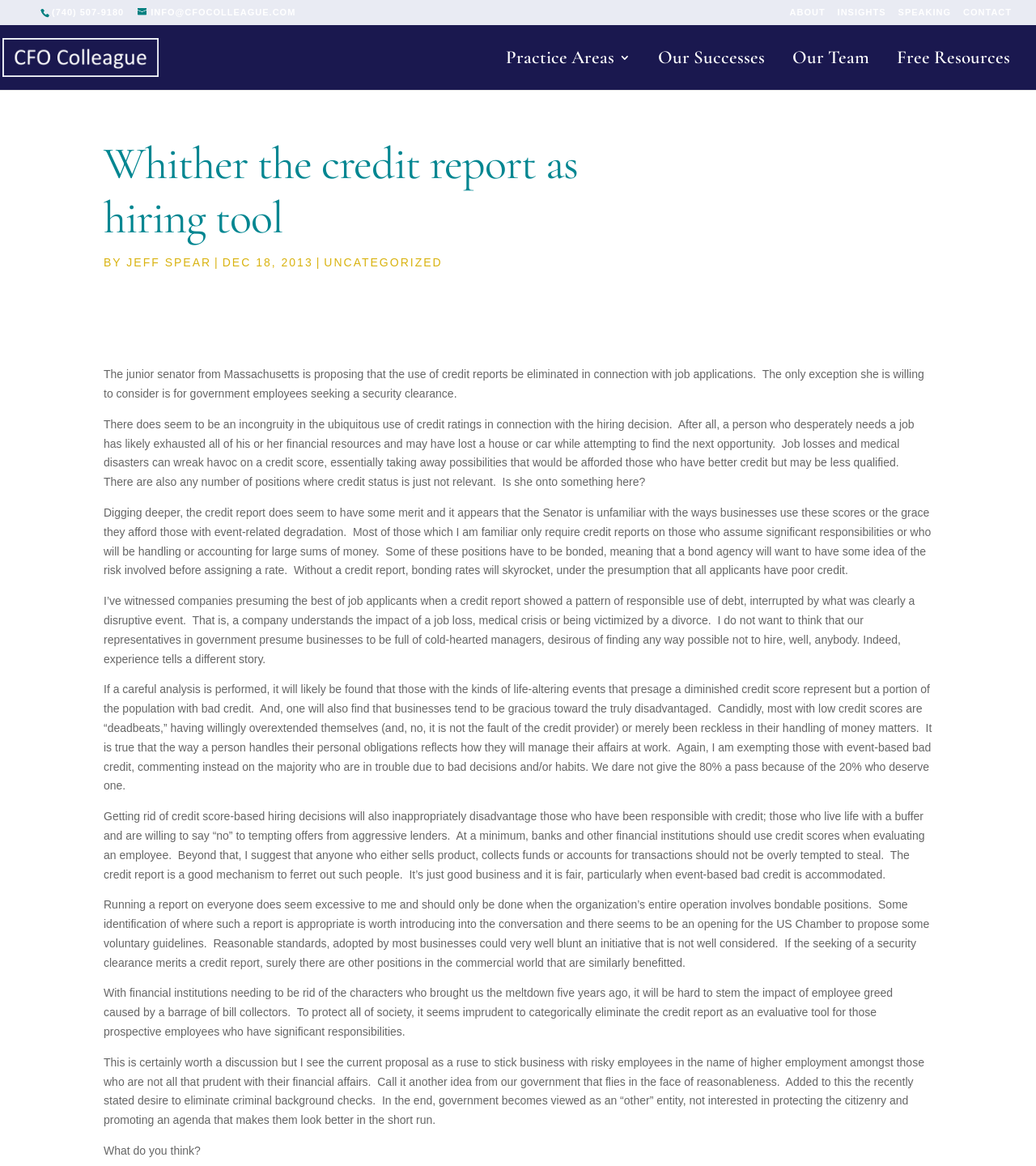Could you specify the bounding box coordinates for the clickable section to complete the following instruction: "Read the article by JEFF SPEAR"?

[0.122, 0.22, 0.204, 0.231]